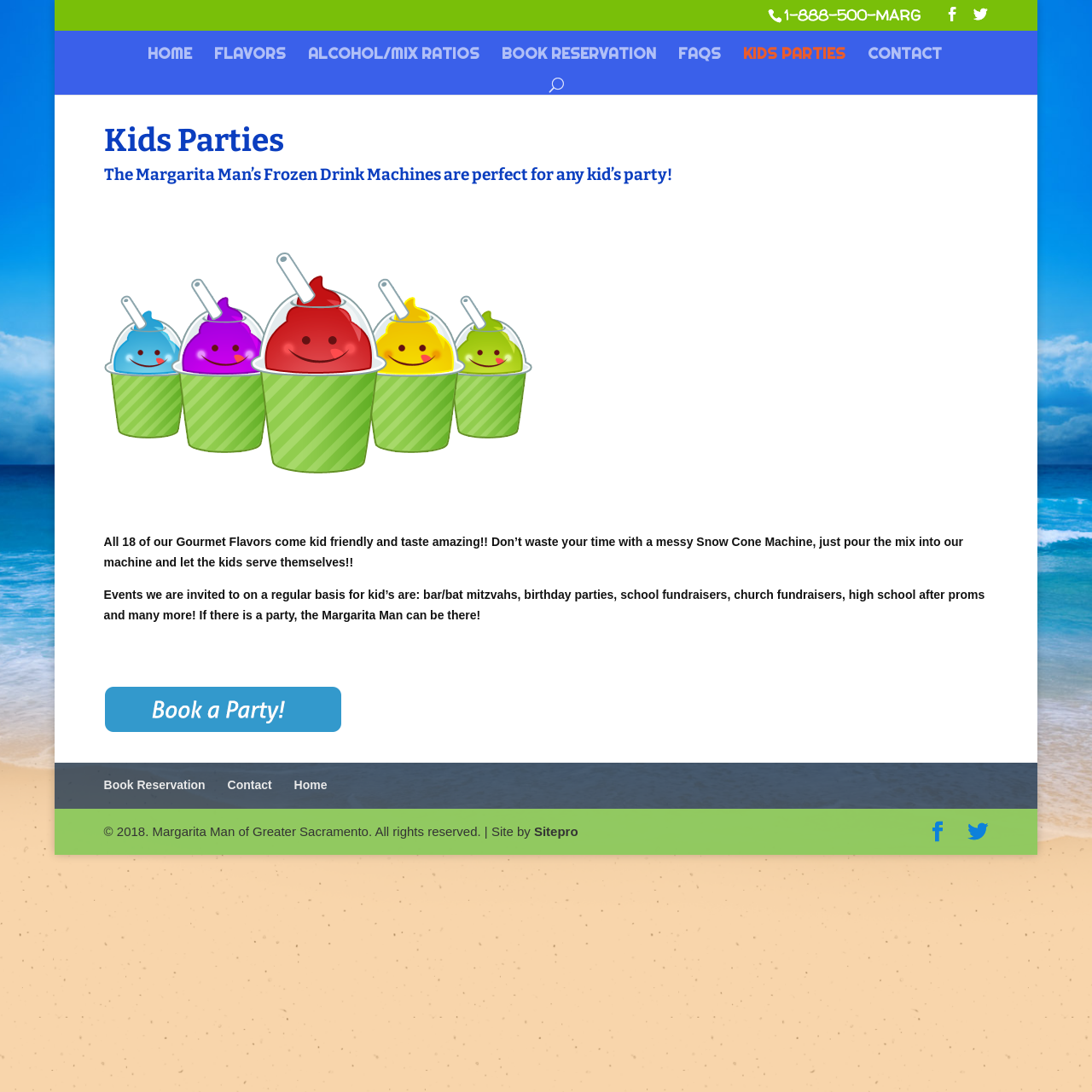Determine the coordinates of the bounding box for the clickable area needed to execute this instruction: "Contact the Margarita Man".

[0.795, 0.044, 0.863, 0.069]